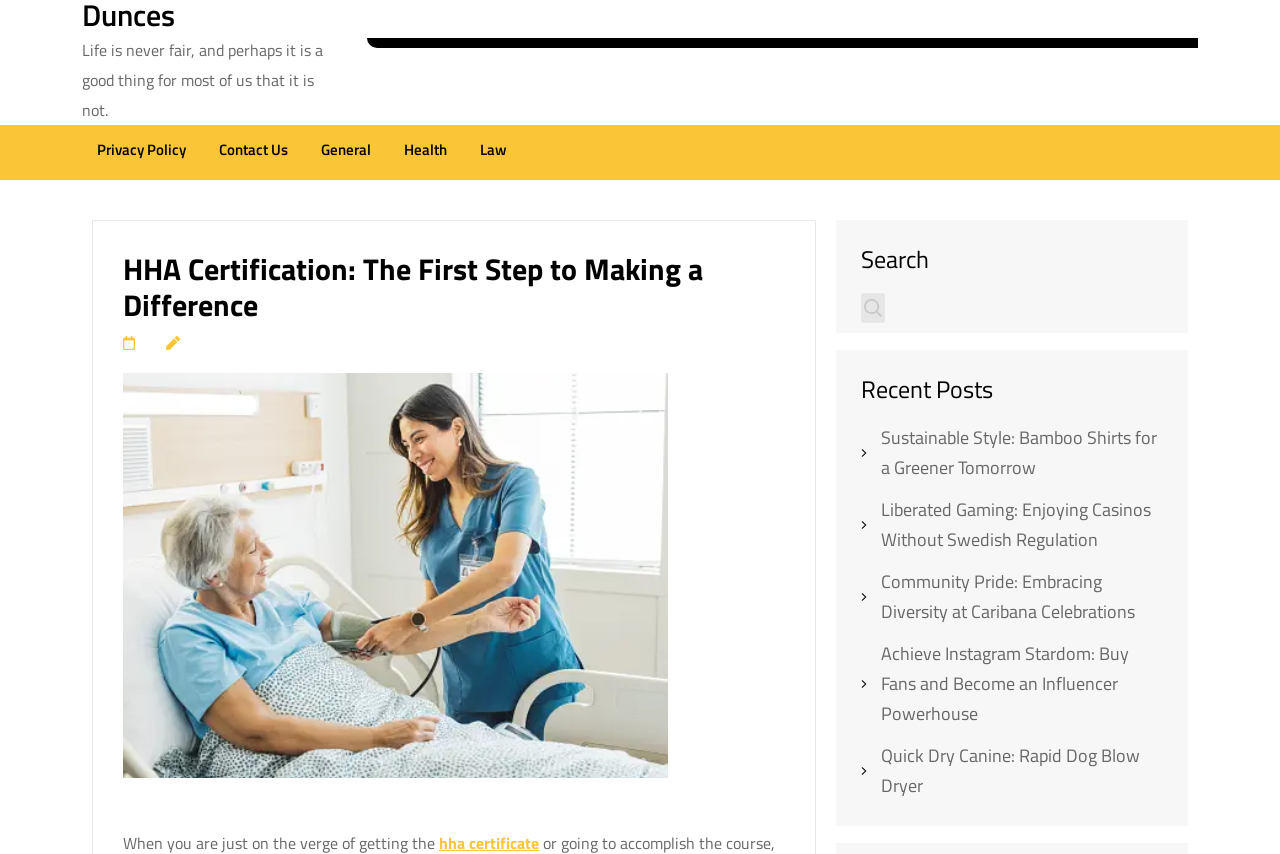How many links are in the top navigation menu?
Based on the image, answer the question in a detailed manner.

The top navigation menu has 5 links: 'Privacy Policy', 'Contact Us', 'General', 'Health', and 'Law', which are all link elements with bounding box coordinates [0.076, 0.158, 0.145, 0.199], [0.171, 0.158, 0.225, 0.199], [0.251, 0.158, 0.29, 0.199], [0.316, 0.158, 0.349, 0.199], and [0.375, 0.158, 0.396, 0.199] respectively